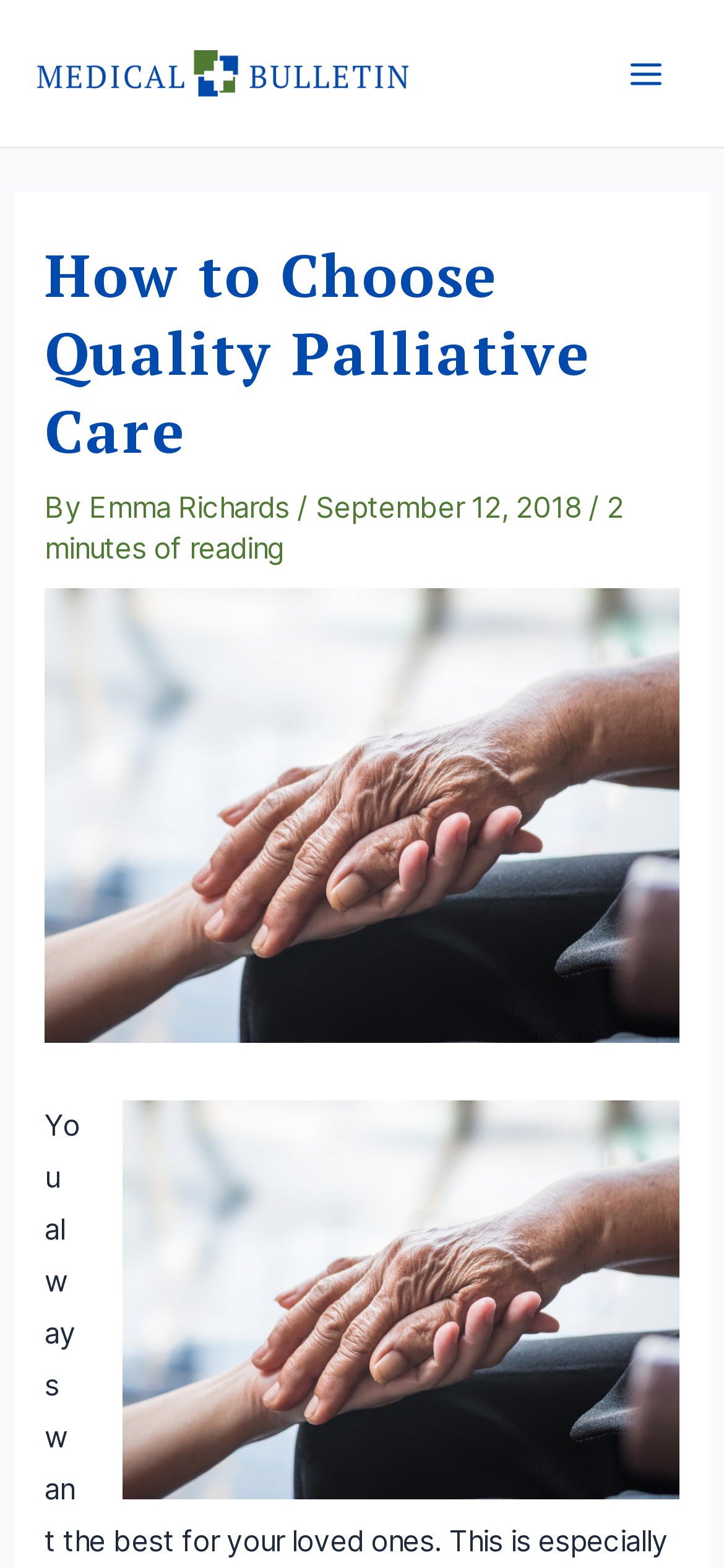Identify and provide the main heading of the webpage.

How to Choose Quality Palliative Care